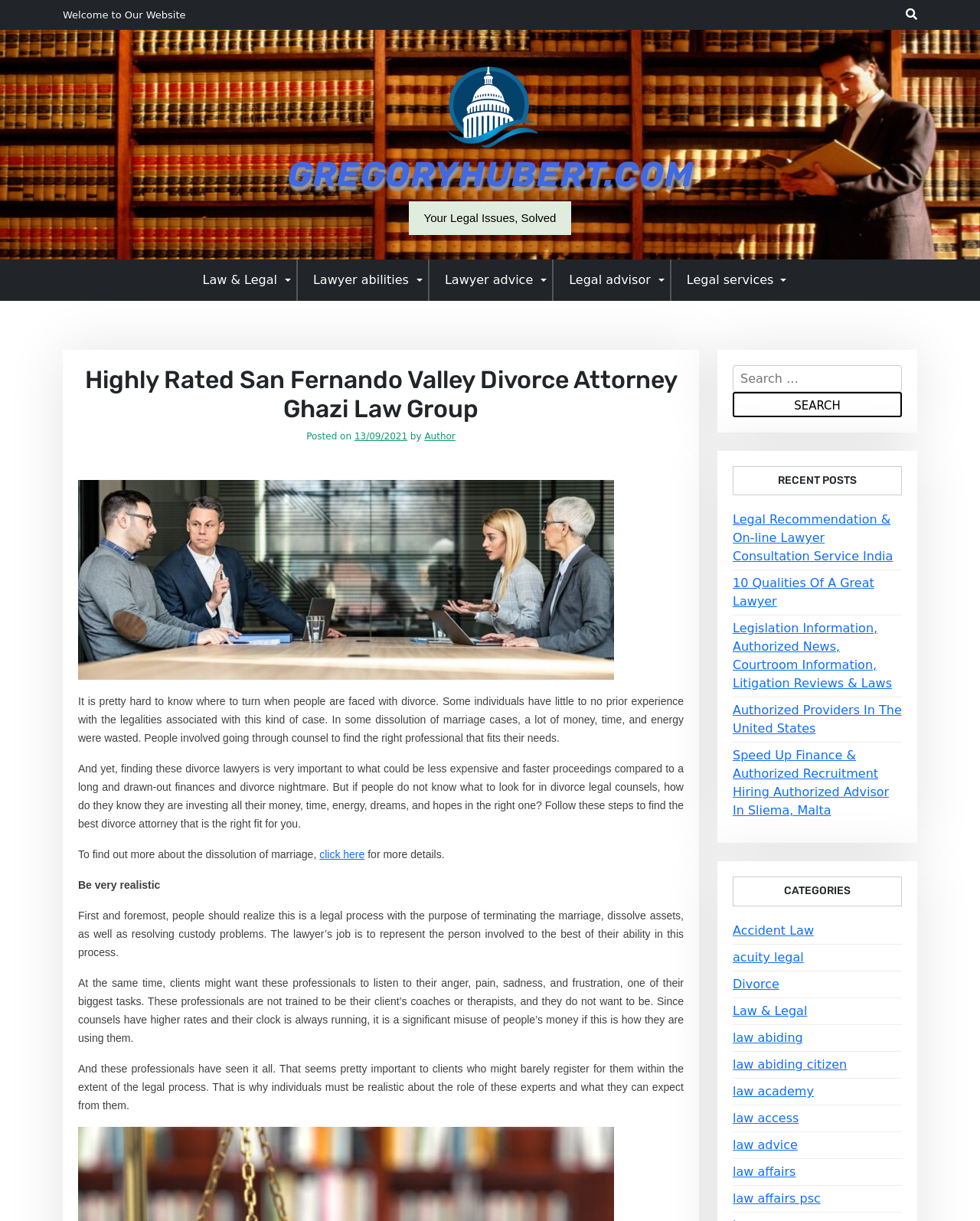What is the name of the law group?
Refer to the image and provide a concise answer in one word or phrase.

Ghazi Law Group